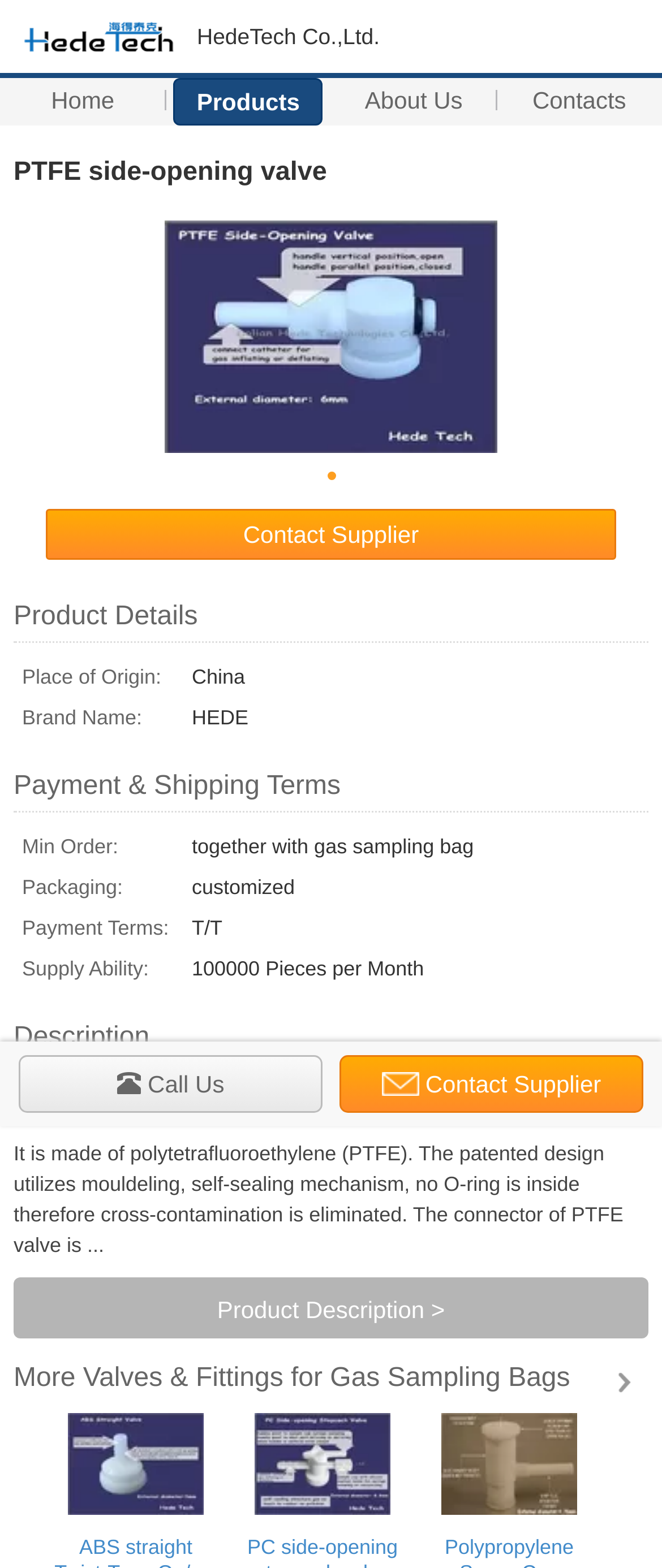Please give the bounding box coordinates of the area that should be clicked to fulfill the following instruction: "Learn more about Valves & Fittings for Gas Sampling Bags". The coordinates should be in the format of four float numbers from 0 to 1, i.e., [left, top, right, bottom].

[0.021, 0.698, 0.713, 0.715]